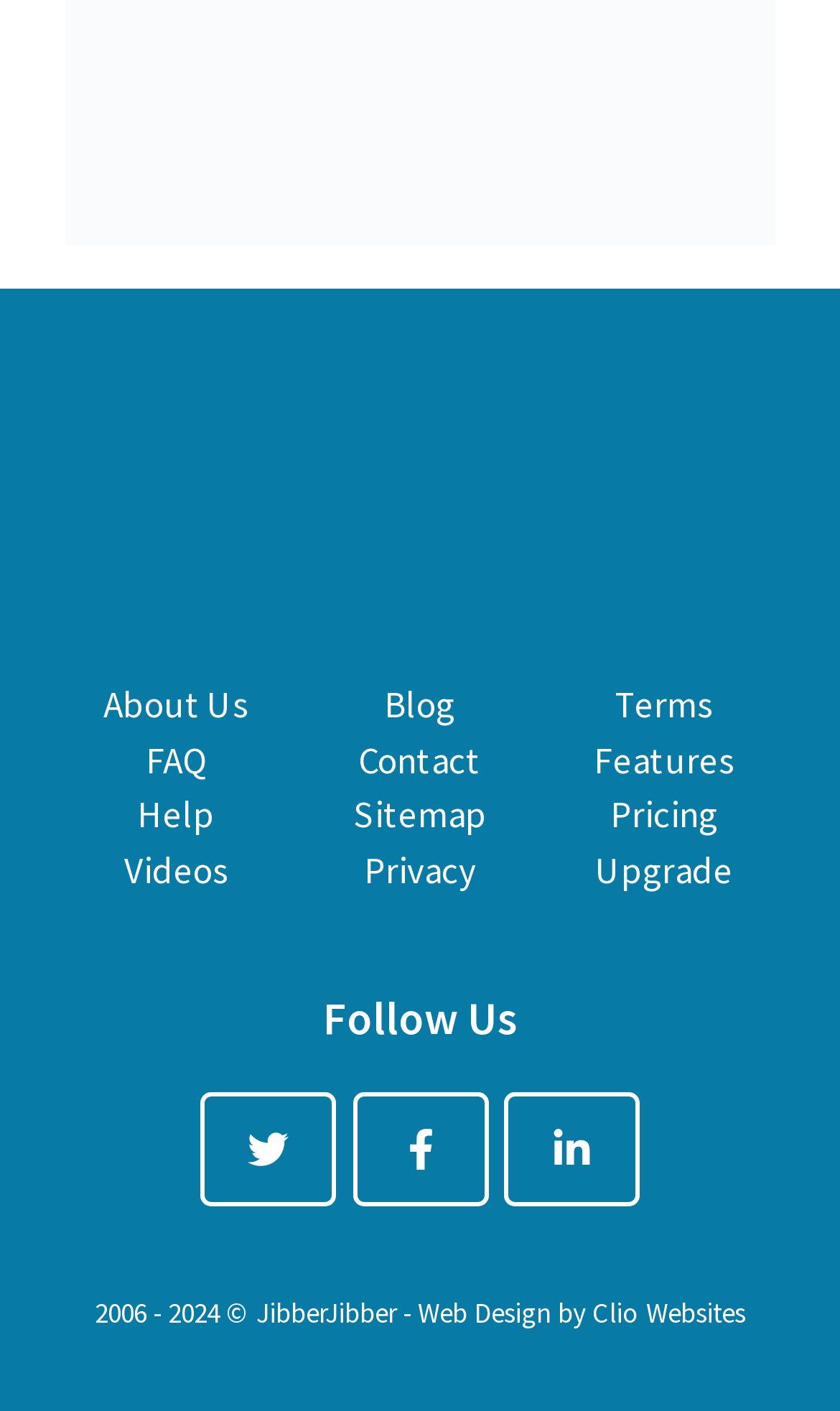Point out the bounding box coordinates of the section to click in order to follow this instruction: "Check the Privacy policy".

[0.433, 0.6, 0.567, 0.633]